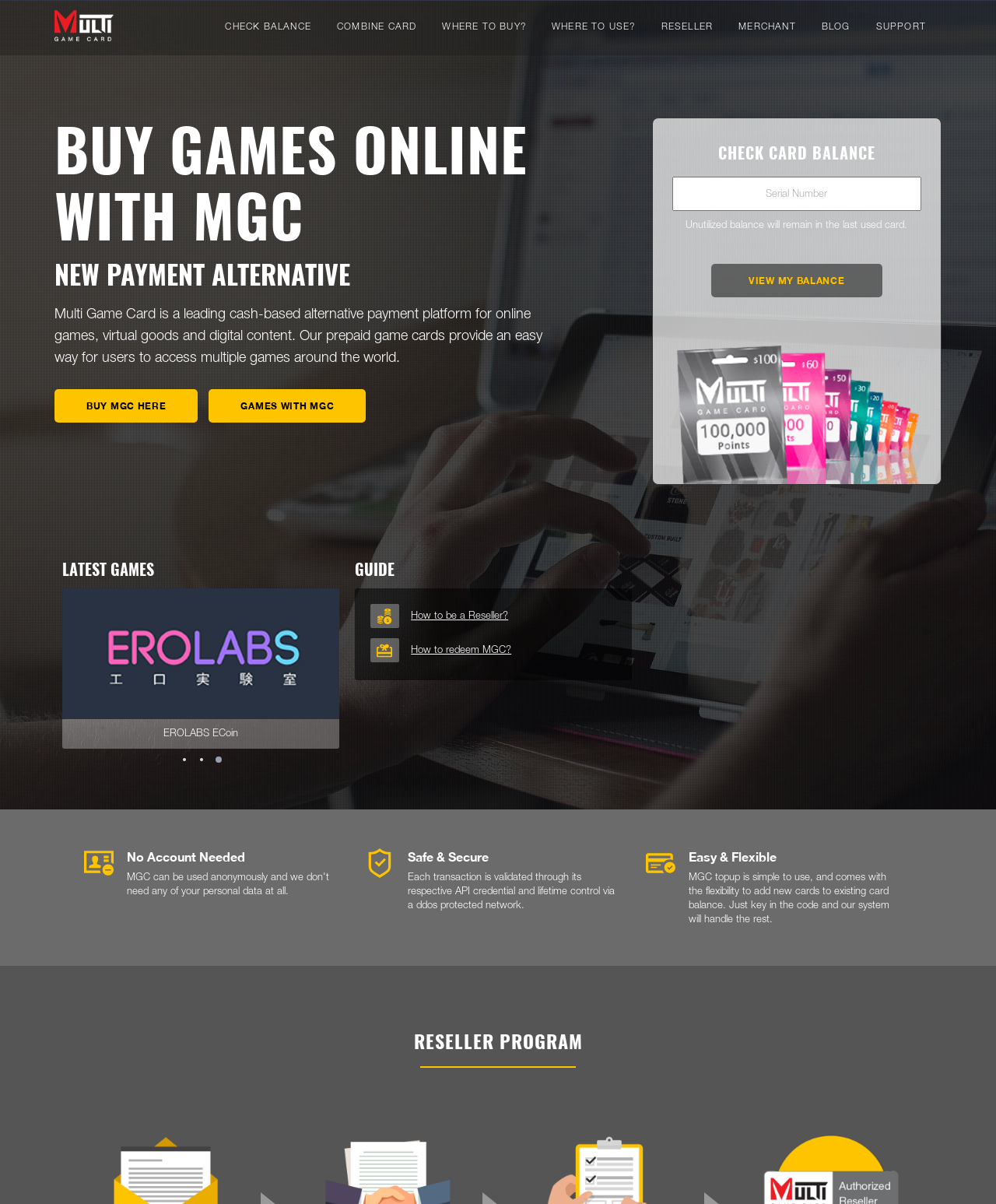Provide the bounding box coordinates of the area you need to click to execute the following instruction: "Check games with MGC".

[0.21, 0.323, 0.367, 0.351]